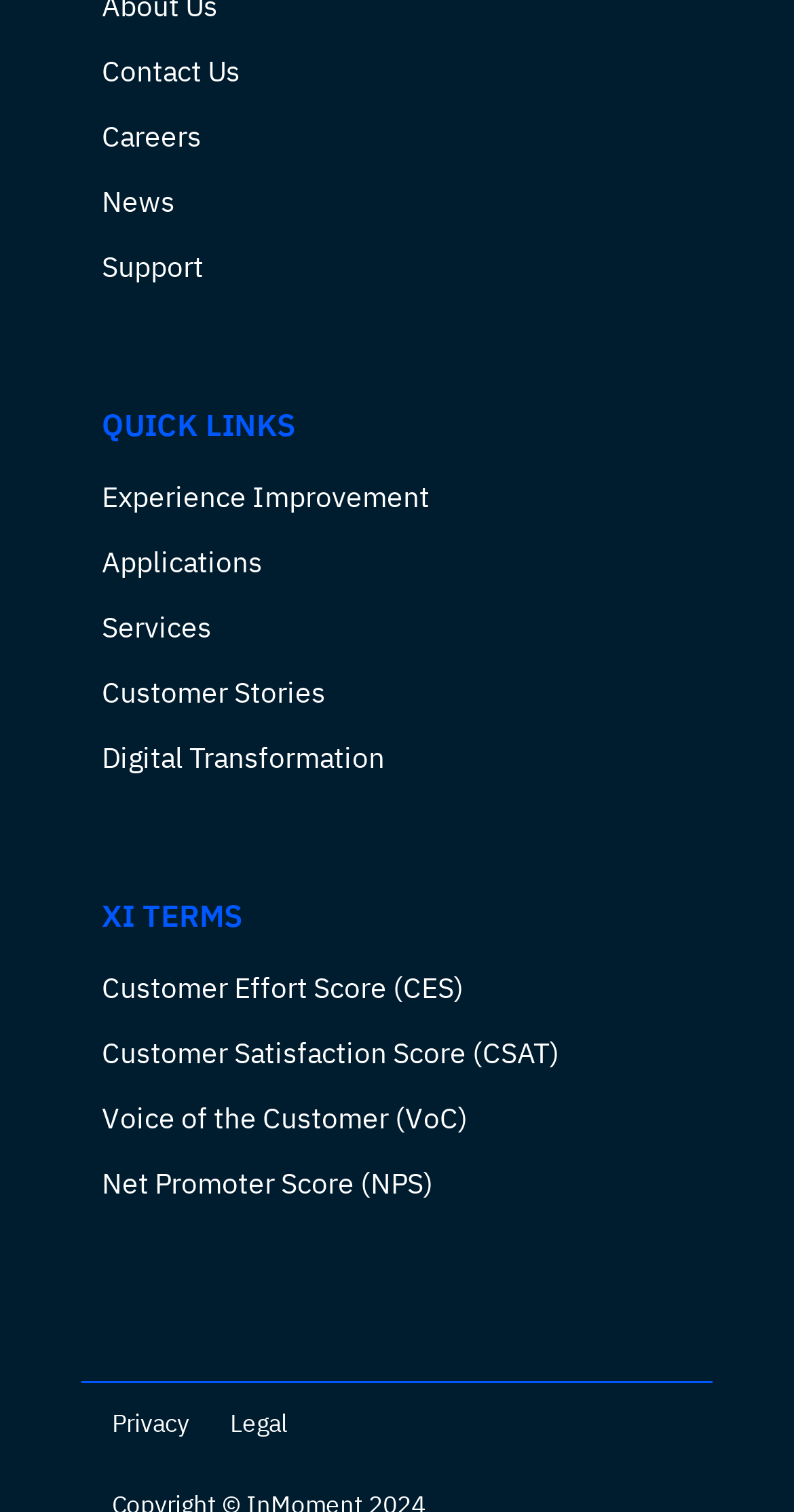Respond to the following query with just one word or a short phrase: 
What is the first link in the QUICK LINKS section?

Experience Improvement